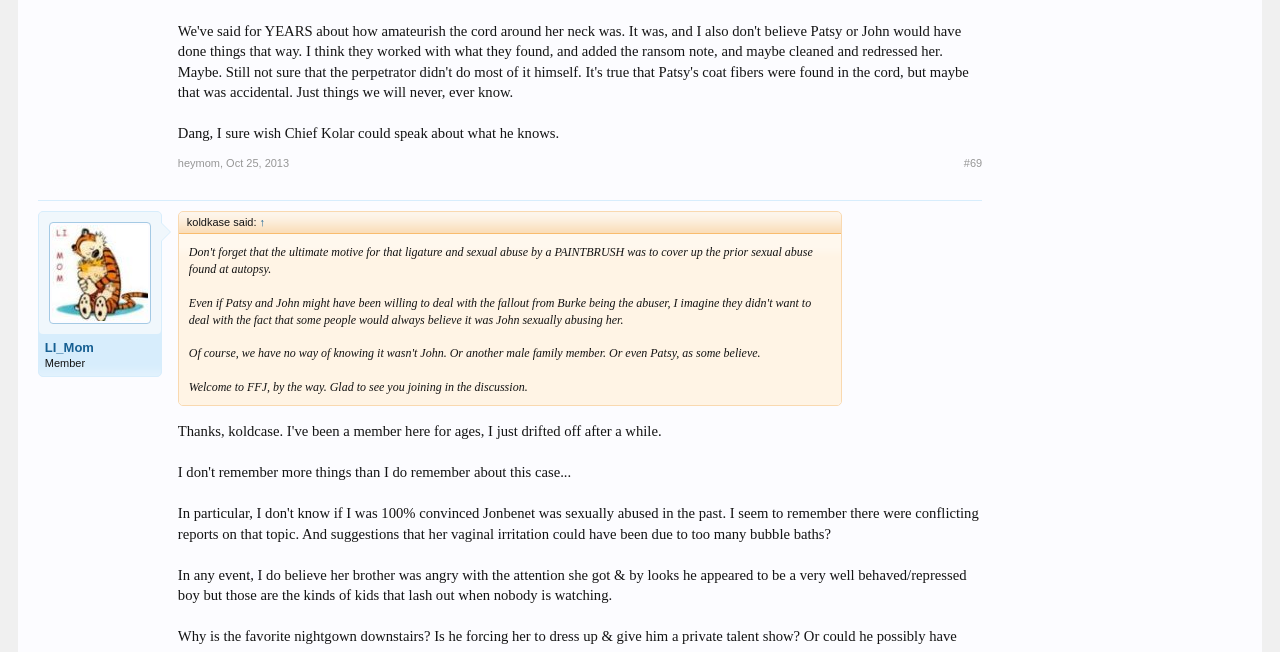Provide a short answer using a single word or phrase for the following question: 
How many links are there in the footer section?

6